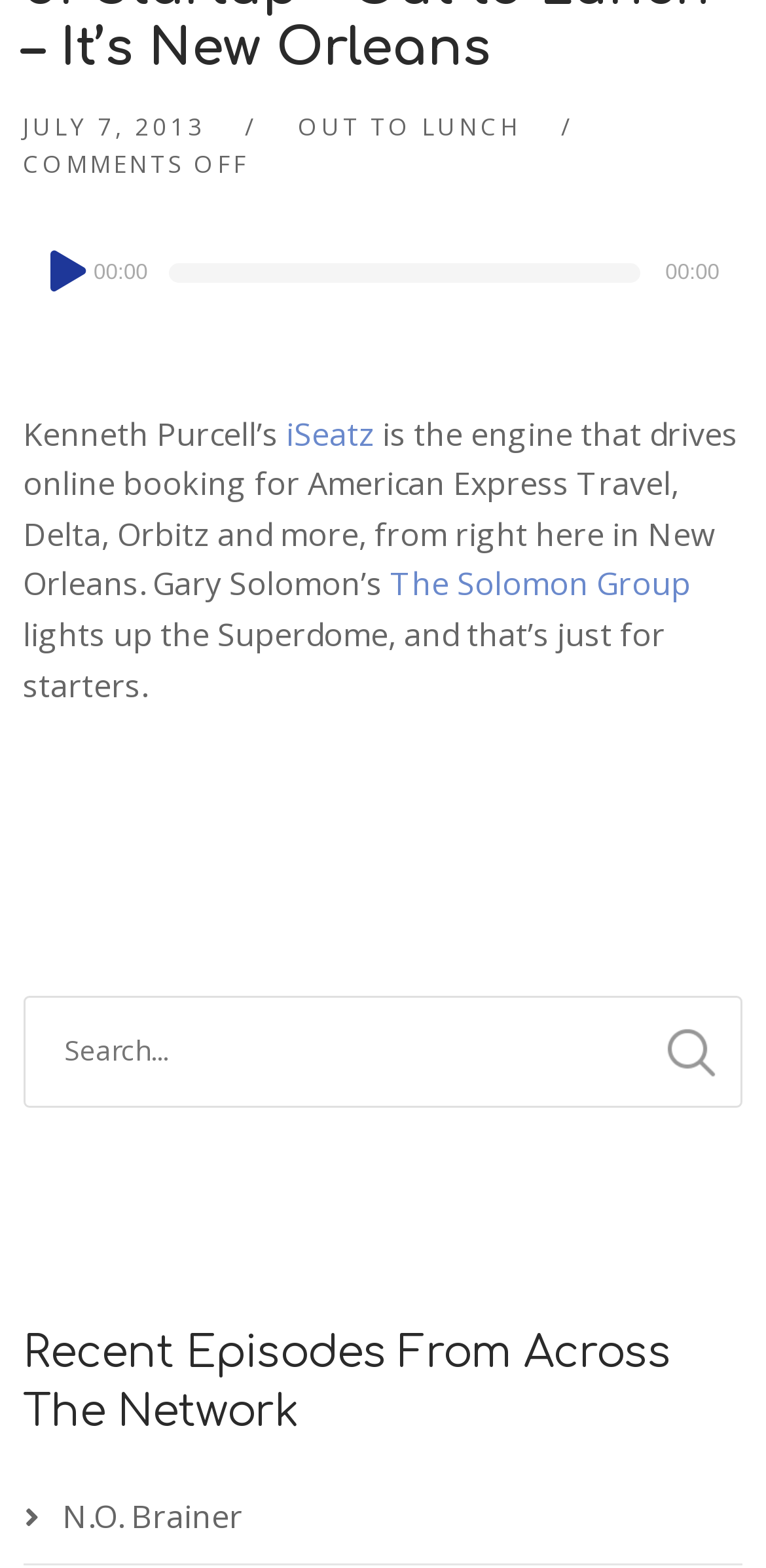Please determine the bounding box coordinates of the element to click in order to execute the following instruction: "Go to The Solomon Group". The coordinates should be four float numbers between 0 and 1, specified as [left, top, right, bottom].

[0.509, 0.359, 0.902, 0.386]